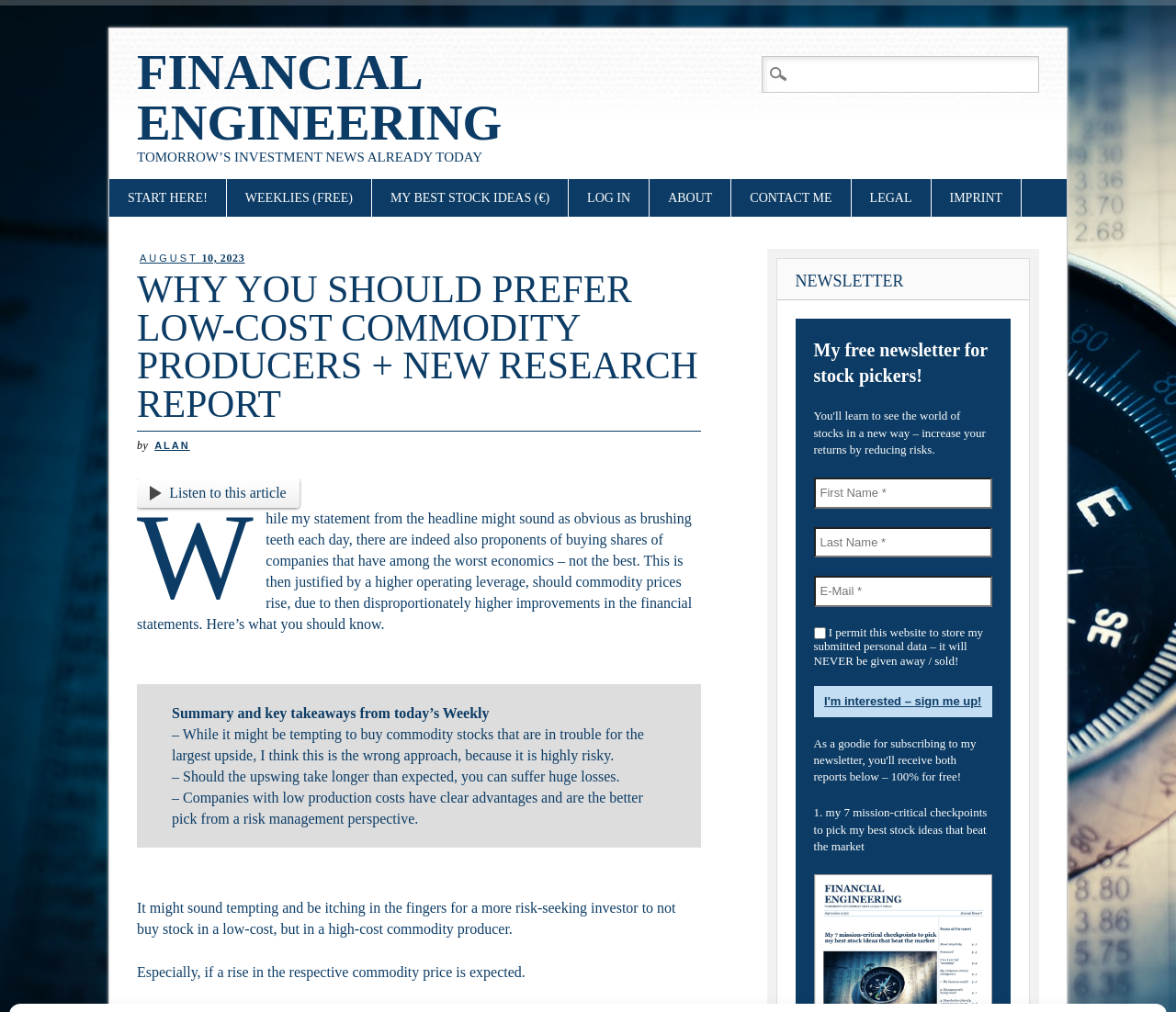Locate the bounding box coordinates of the clickable region to complete the following instruction: "Click on 'I'm interested – sign me up!' button."

[0.692, 0.678, 0.844, 0.709]